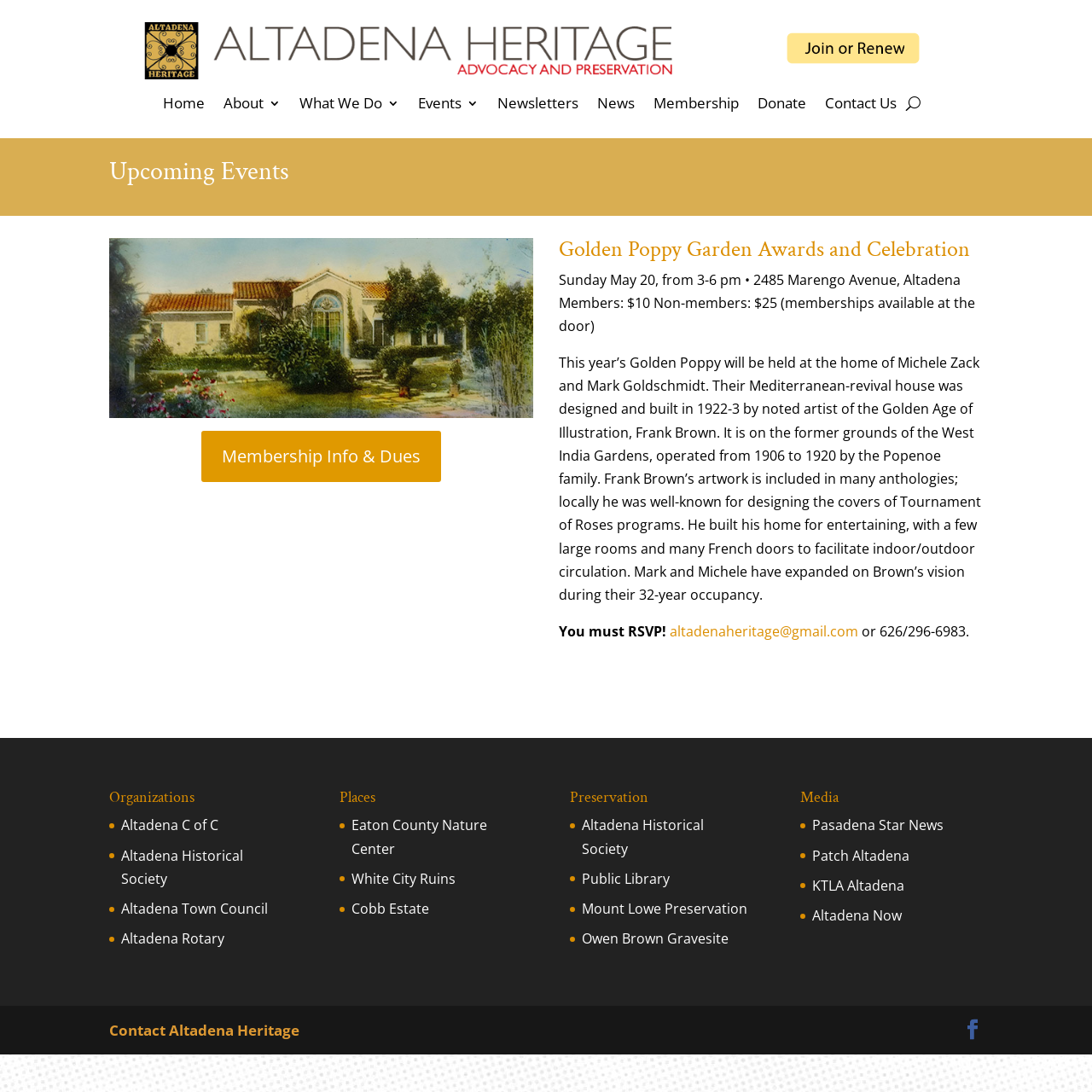Locate the bounding box coordinates of the segment that needs to be clicked to meet this instruction: "Click the Submit button".

[0.719, 0.029, 0.844, 0.058]